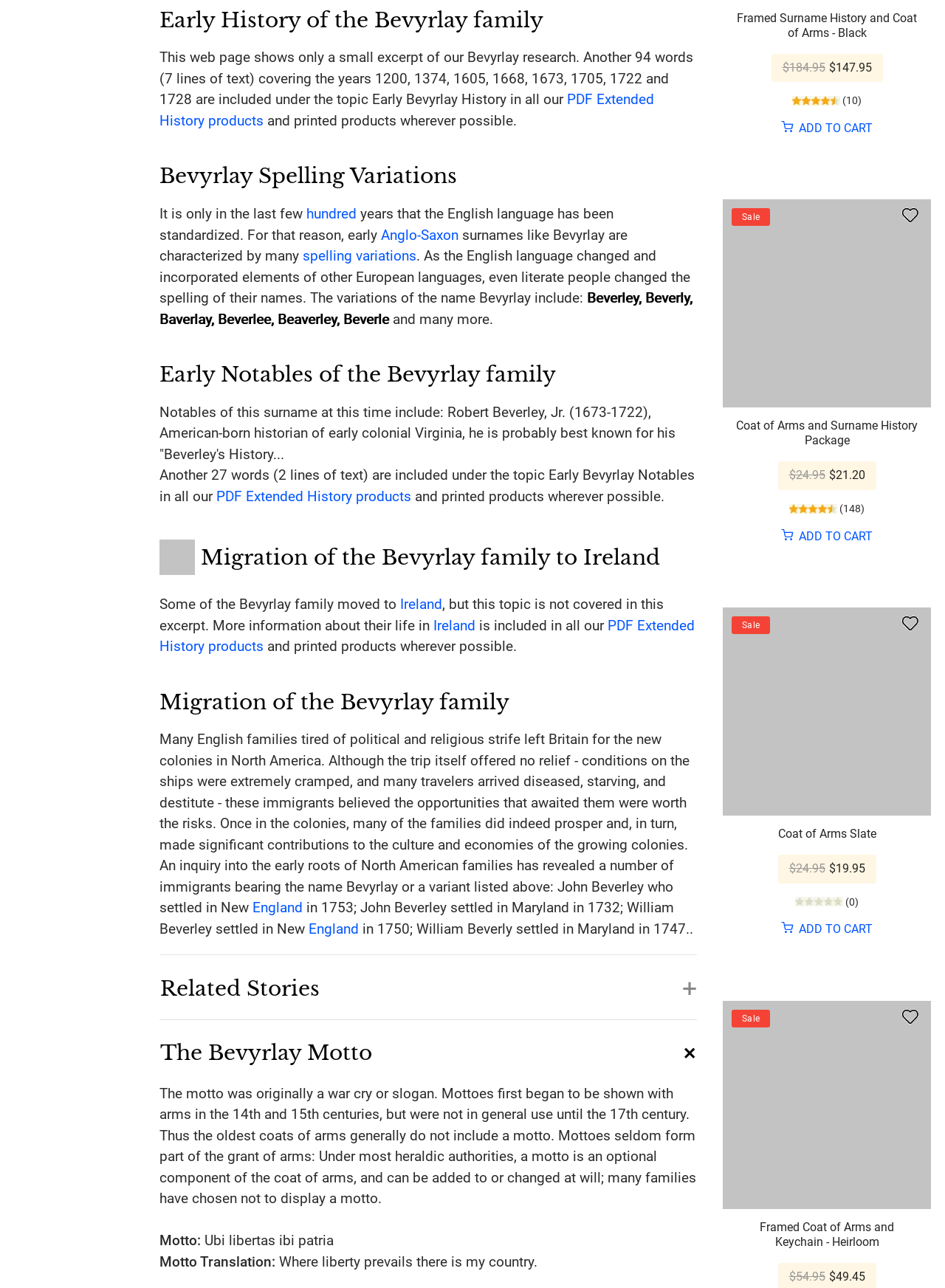What is the motto of the Bevyrlay family?
Refer to the screenshot and respond with a concise word or phrase.

Ubi libertas ibi patria